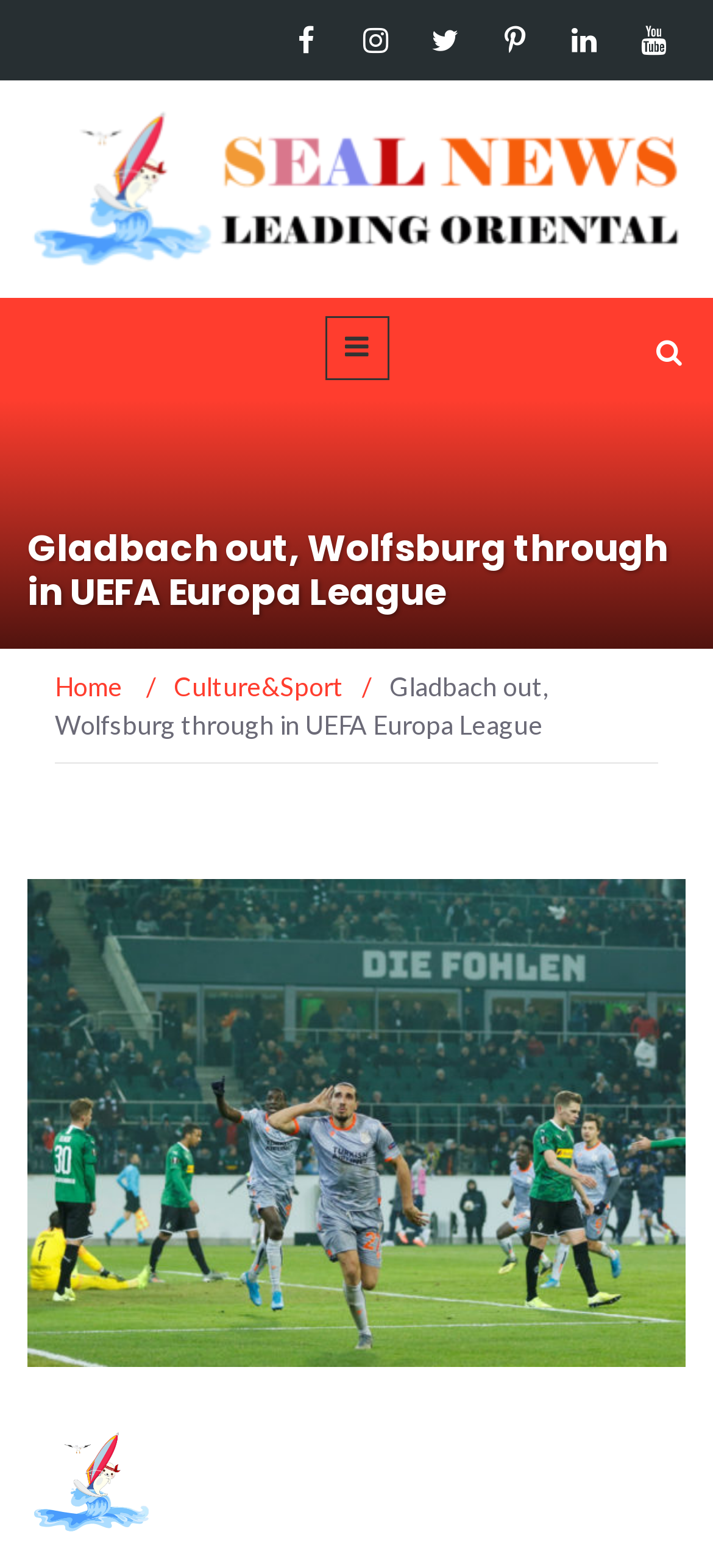Please find the bounding box coordinates of the element that you should click to achieve the following instruction: "Go to the home page". The coordinates should be presented as four float numbers between 0 and 1: [left, top, right, bottom].

None